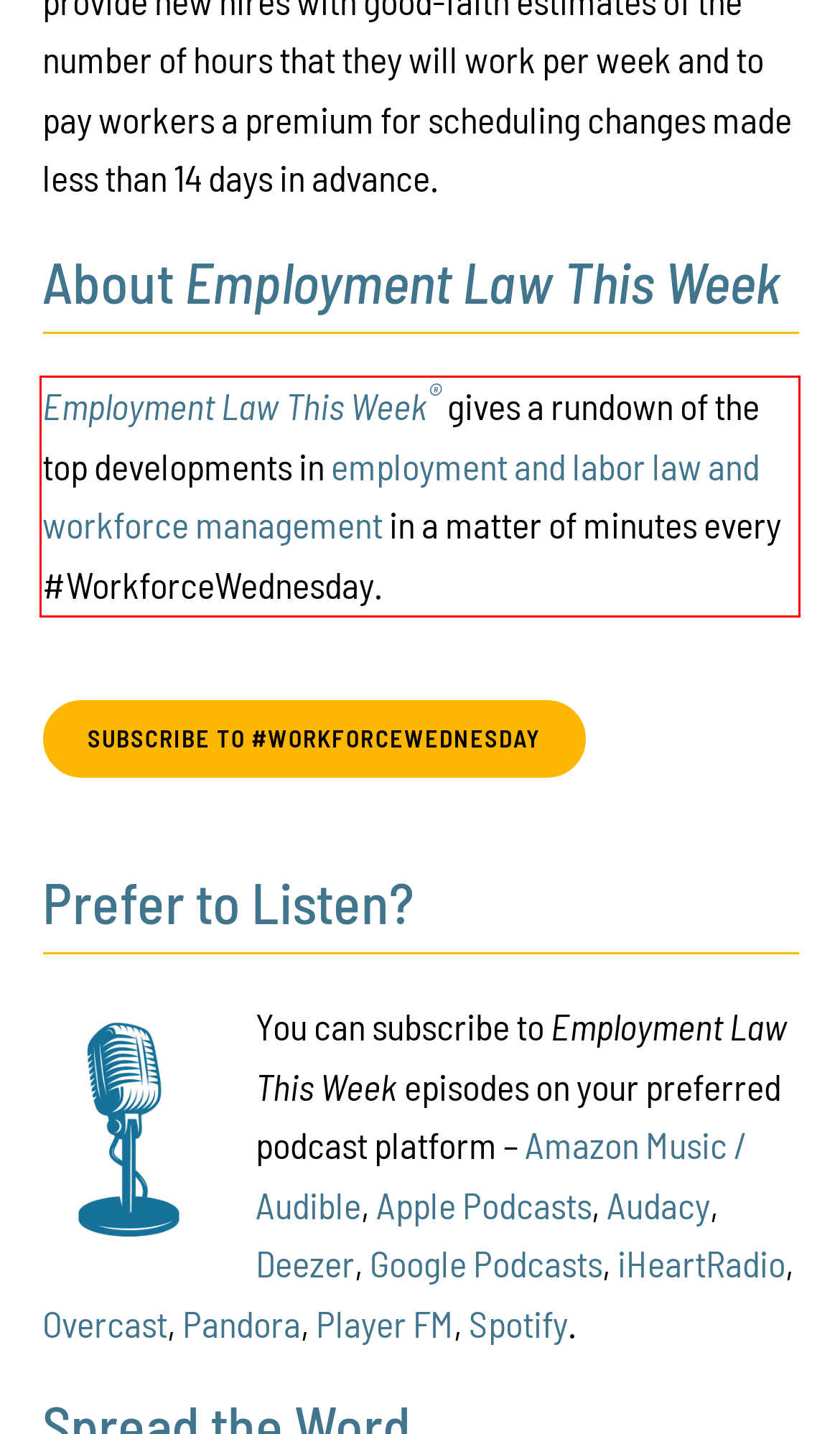Analyze the screenshot of a webpage where a red rectangle is bounding a UI element. Extract and generate the text content within this red bounding box.

Employment Law This Week® gives a rundown of the top developments in employment and labor law and workforce management in a matter of minutes every #WorkforceWednesday.